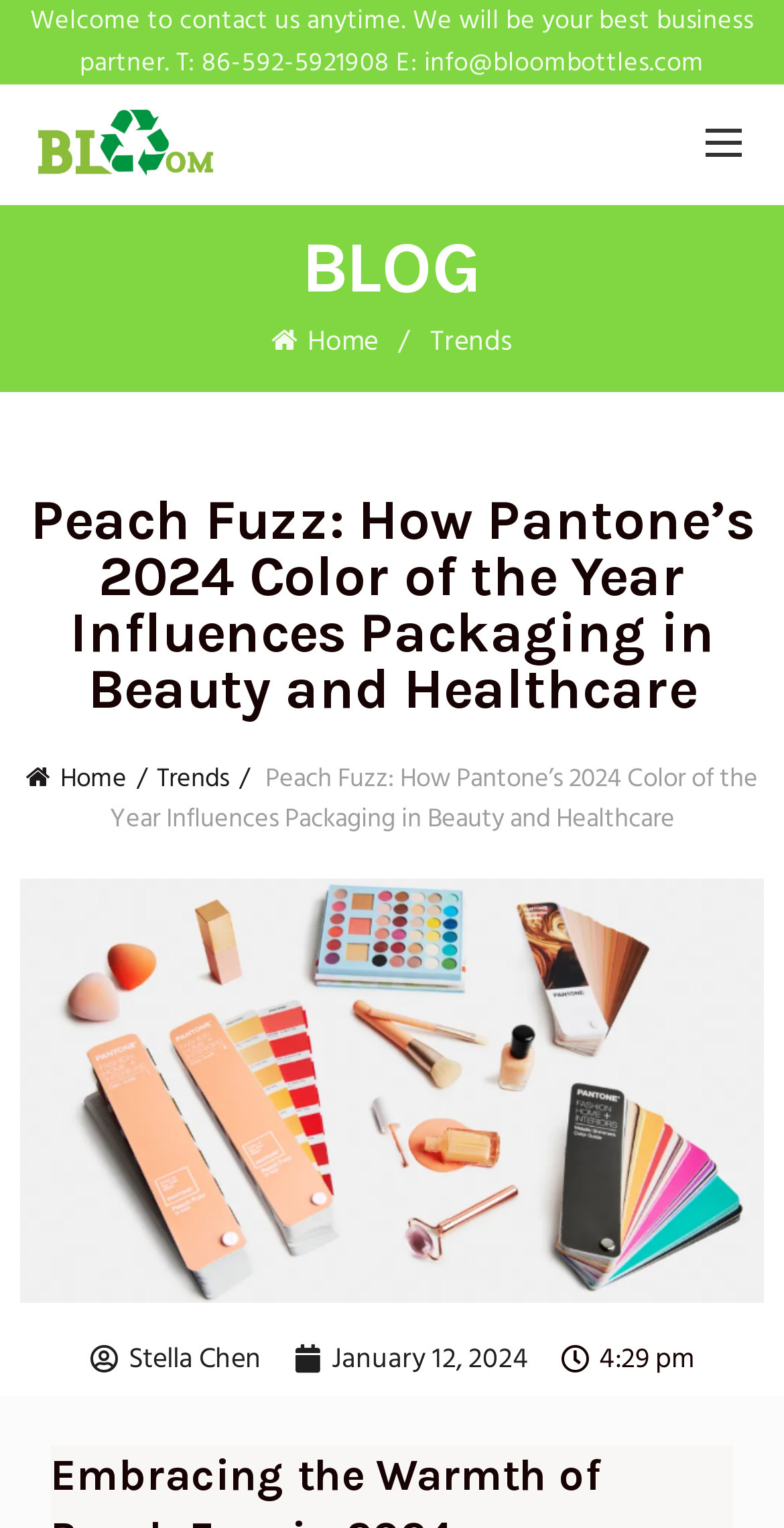Pinpoint the bounding box coordinates of the element you need to click to execute the following instruction: "View the author's profile". The bounding box should be represented by four float numbers between 0 and 1, in the format [left, top, right, bottom].

[0.115, 0.878, 0.333, 0.9]